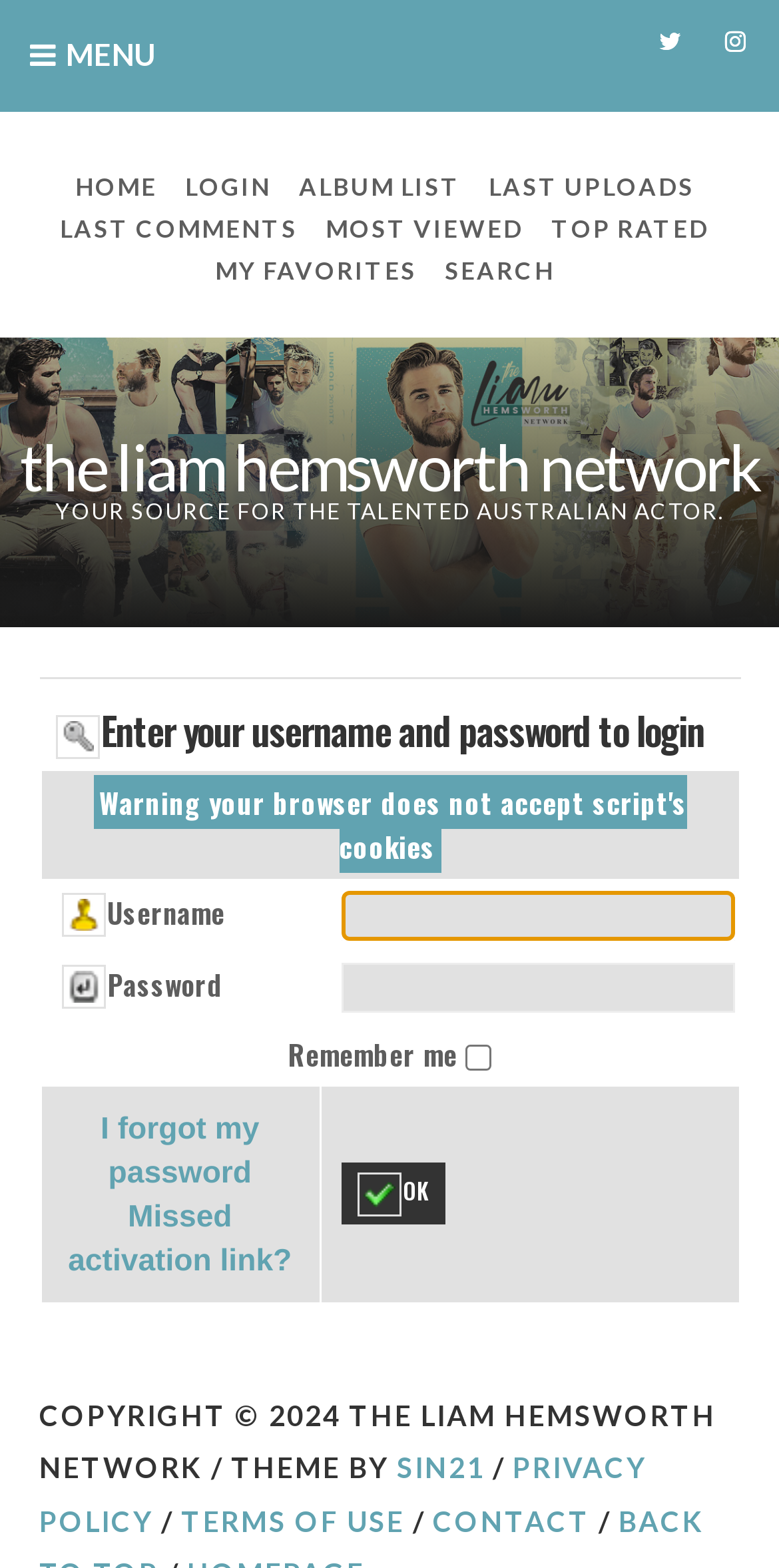Given the element description: "Missed activation link?", predict the bounding box coordinates of this UI element. The coordinates must be four float numbers between 0 and 1, given as [left, top, right, bottom].

[0.087, 0.765, 0.375, 0.815]